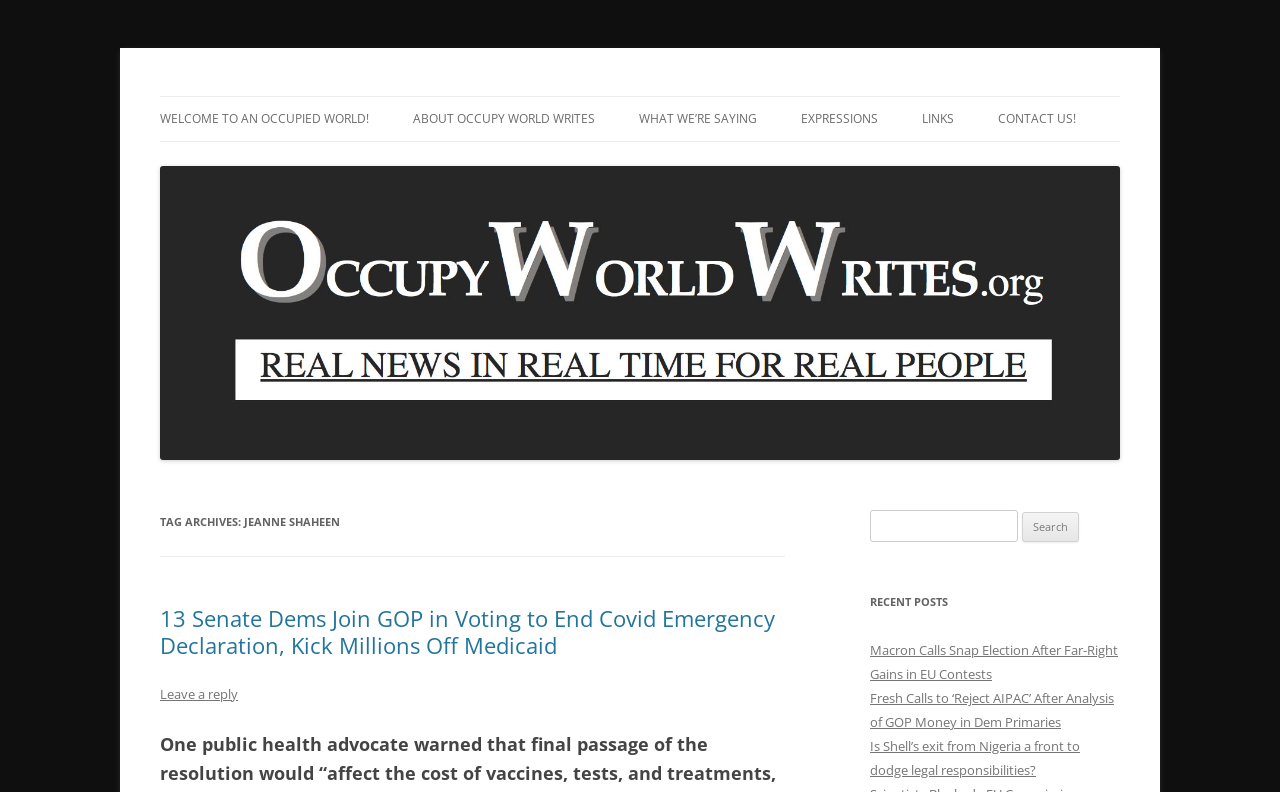Please specify the bounding box coordinates of the clickable section necessary to execute the following command: "Search for a topic".

[0.68, 0.644, 0.795, 0.685]